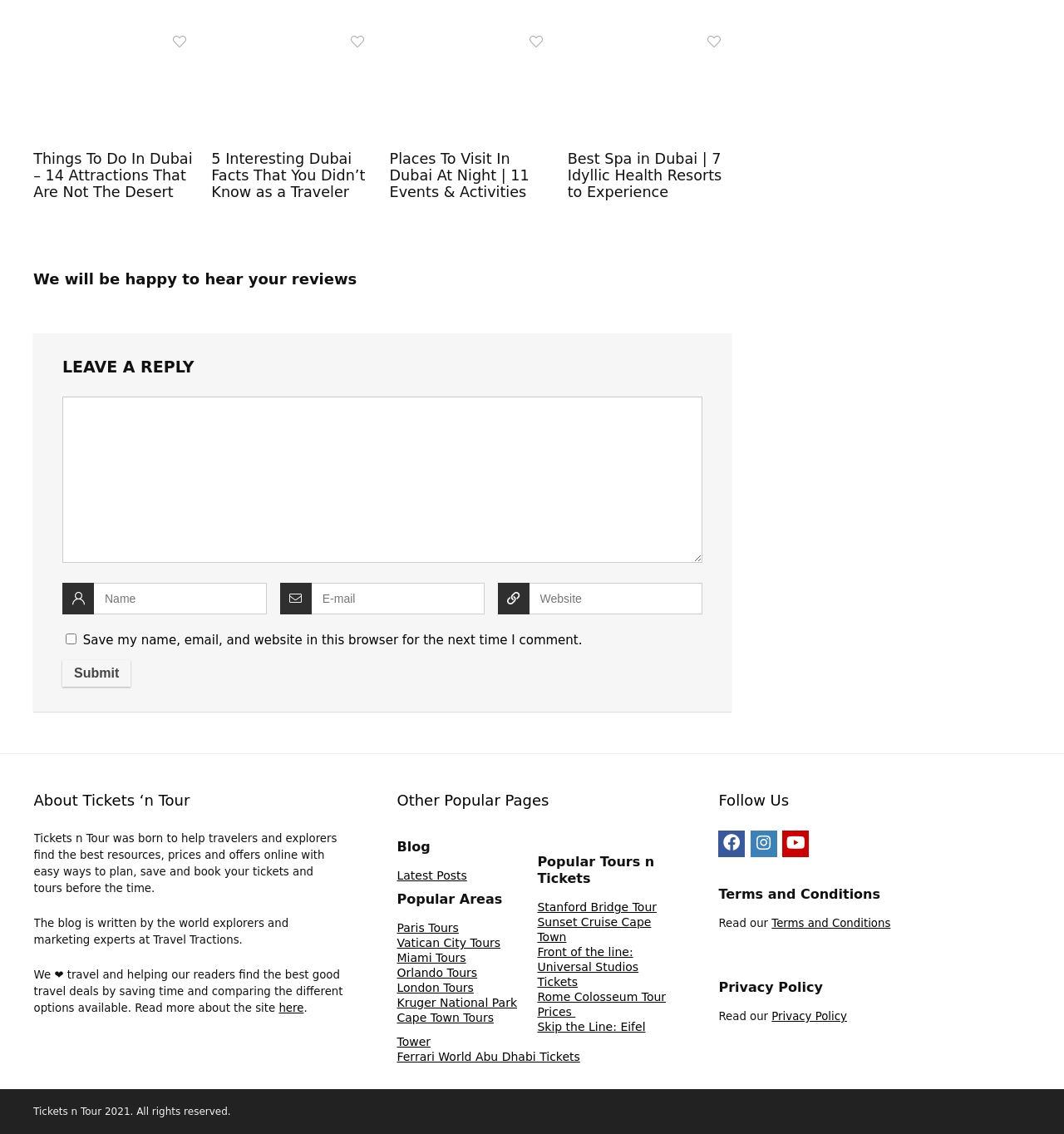What social media platforms can you follow the website on?
Please answer using one word or phrase, based on the screenshot.

Facebook, Twitter, Instagram